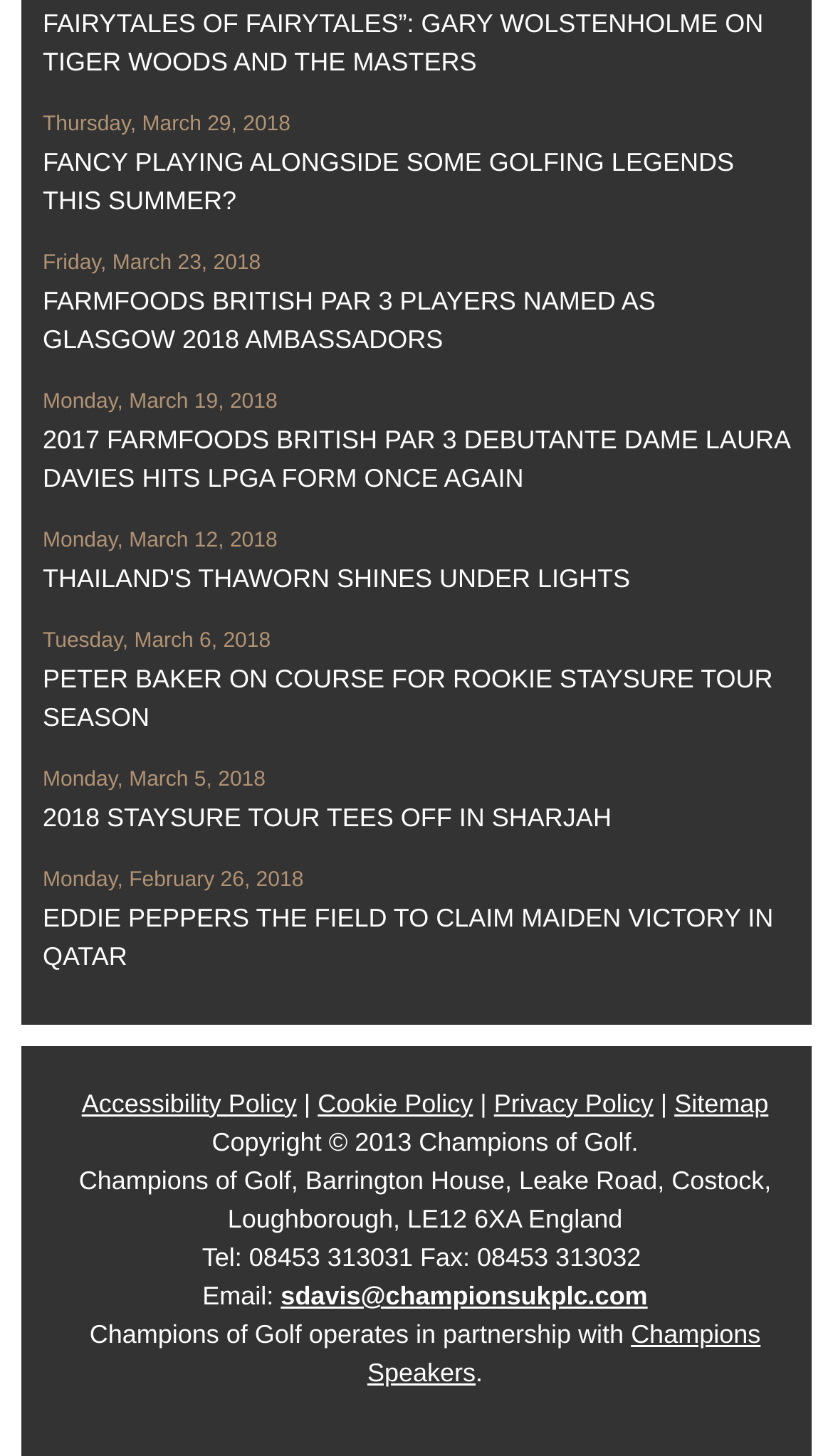What is the organization that operates in partnership with Champions of Golf?
Relying on the image, give a concise answer in one word or a brief phrase.

Champions Speakers